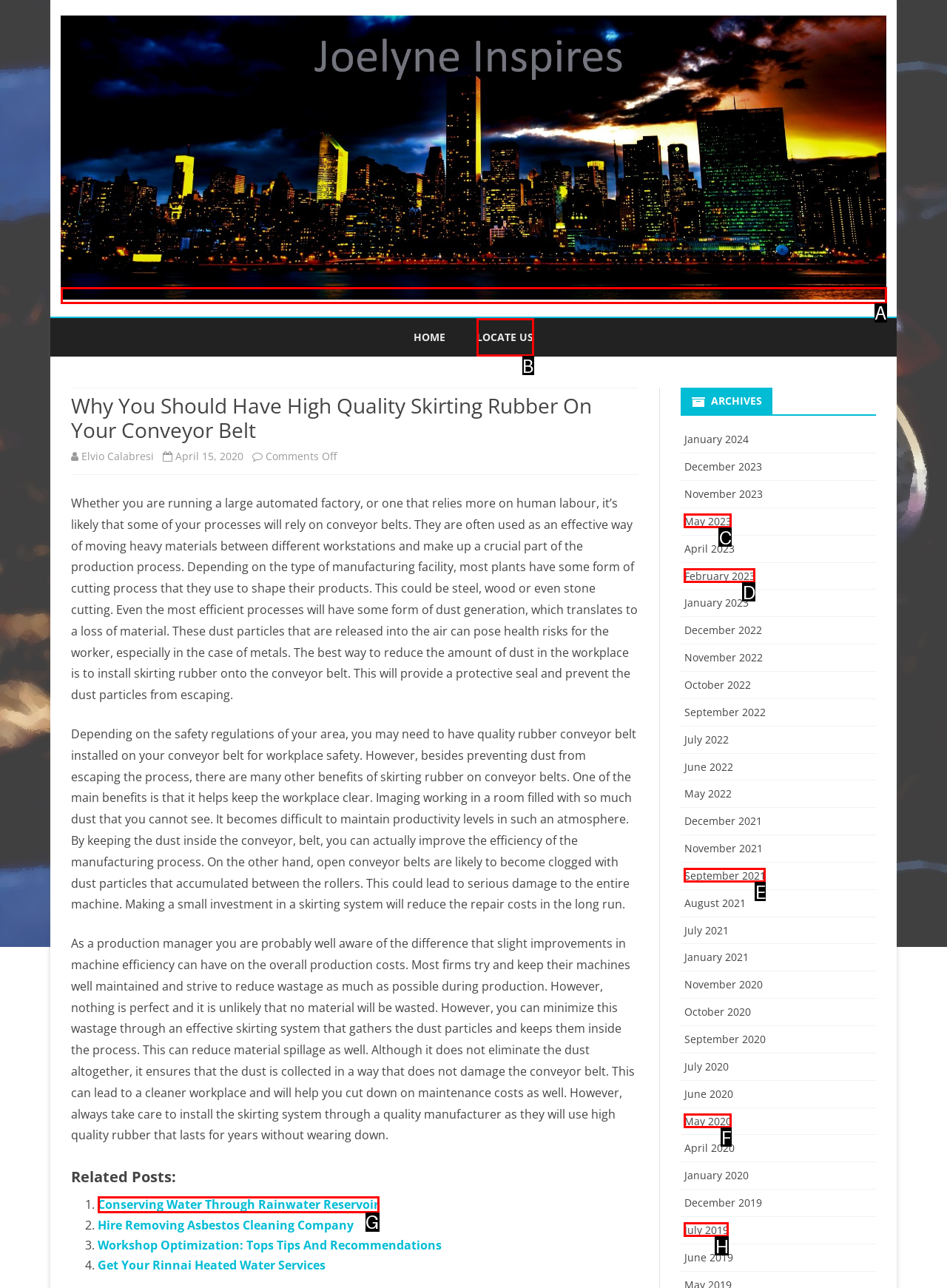Select the HTML element that matches the description: Locate Us. Provide the letter of the chosen option as your answer.

B